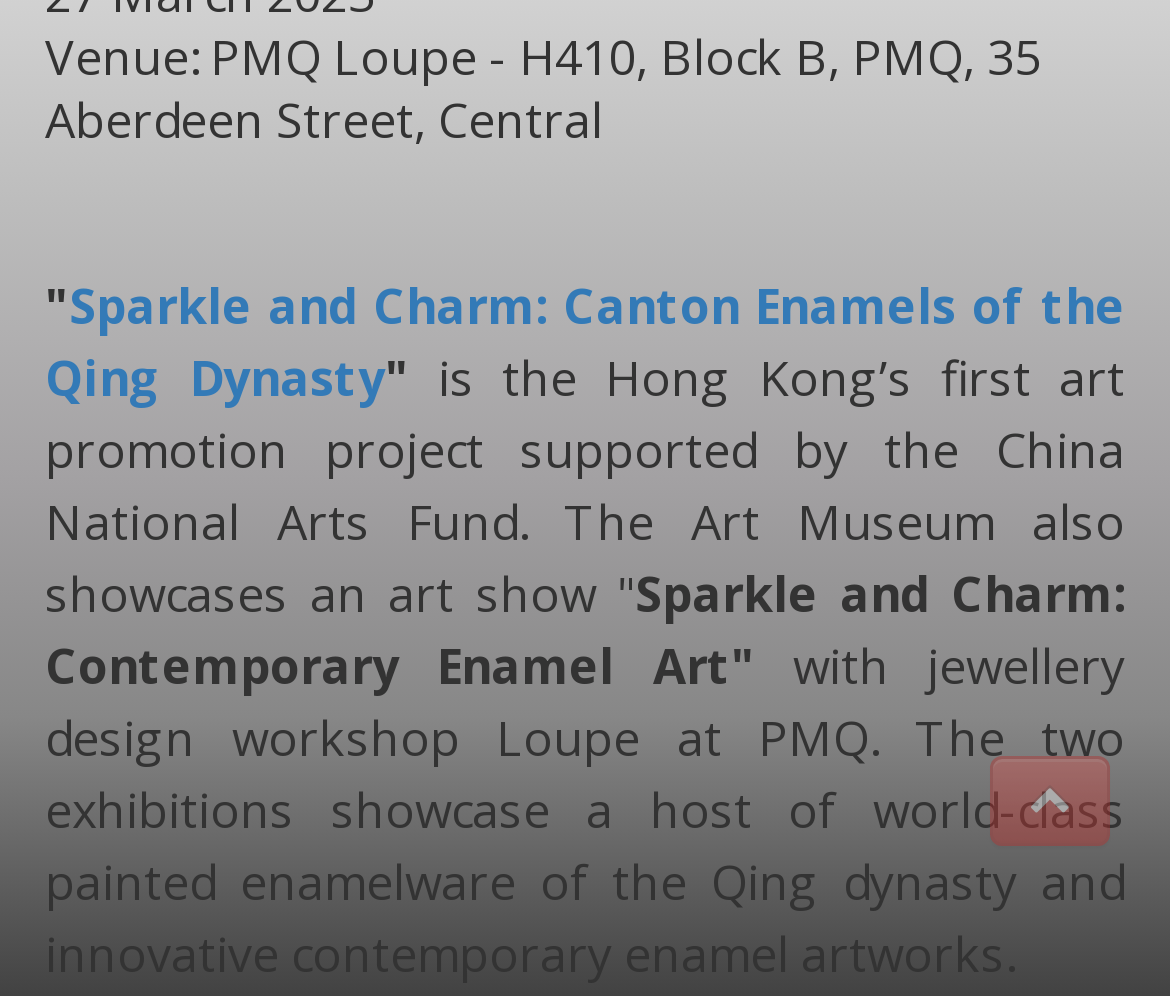For the following element description, predict the bounding box coordinates in the format (top-left x, top-left y, bottom-right x, bottom-right y). All values should be floating point numbers between 0 and 1. Description: S

[0.059, 0.275, 0.082, 0.341]